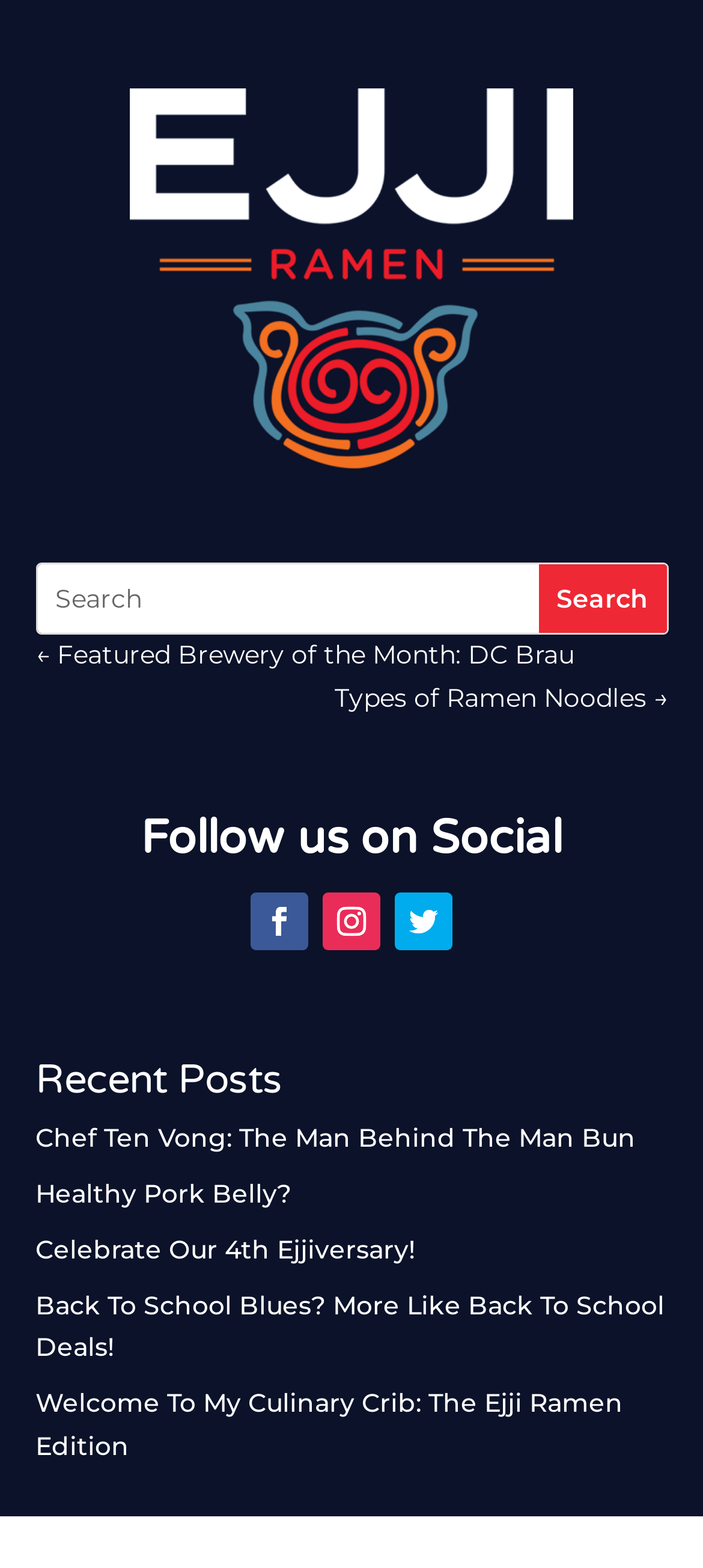How can users follow the webpage on social media?
Please provide a comprehensive and detailed answer to the question.

The webpage has a section titled 'Follow us on Social' which contains links to social media platforms, represented by icons. This suggests that users can follow the webpage on social media by clicking on these links.